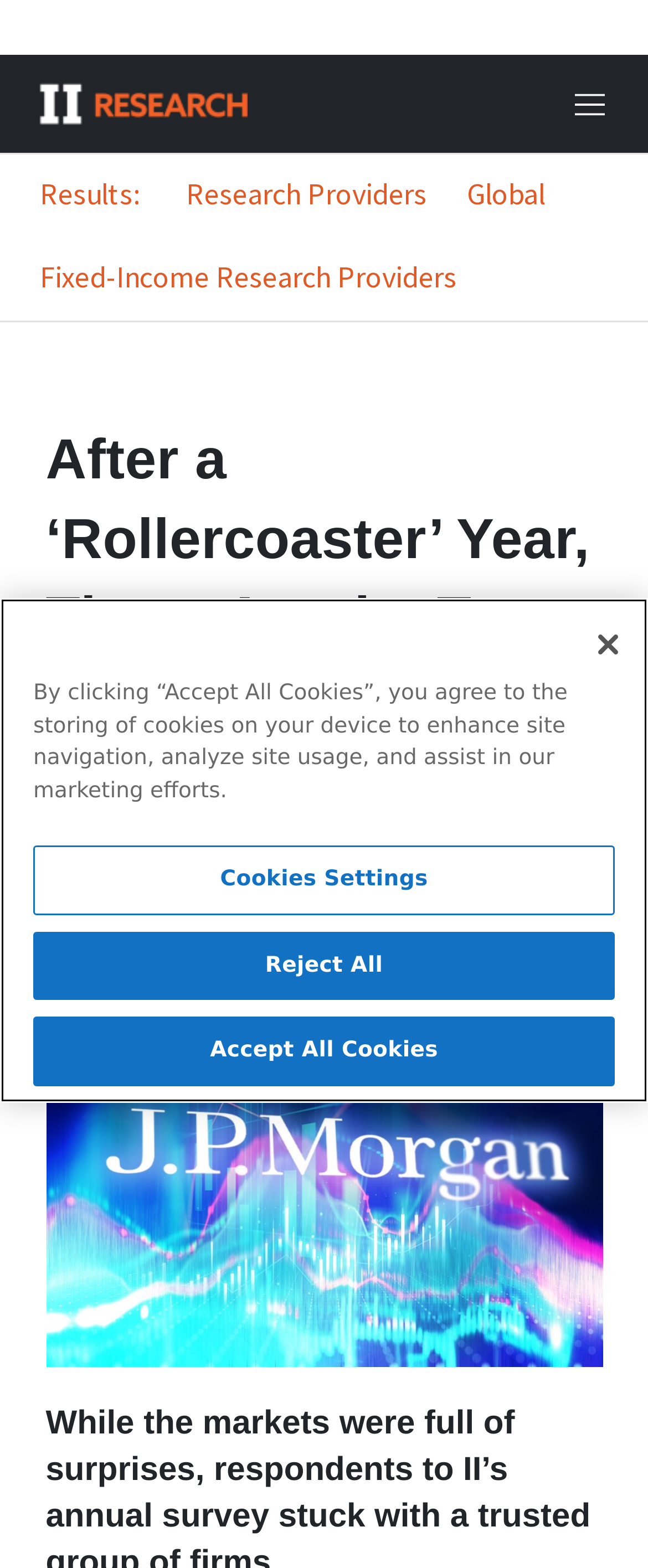Using a single word or phrase, answer the following question: 
When was the article published?

November 30, 2023